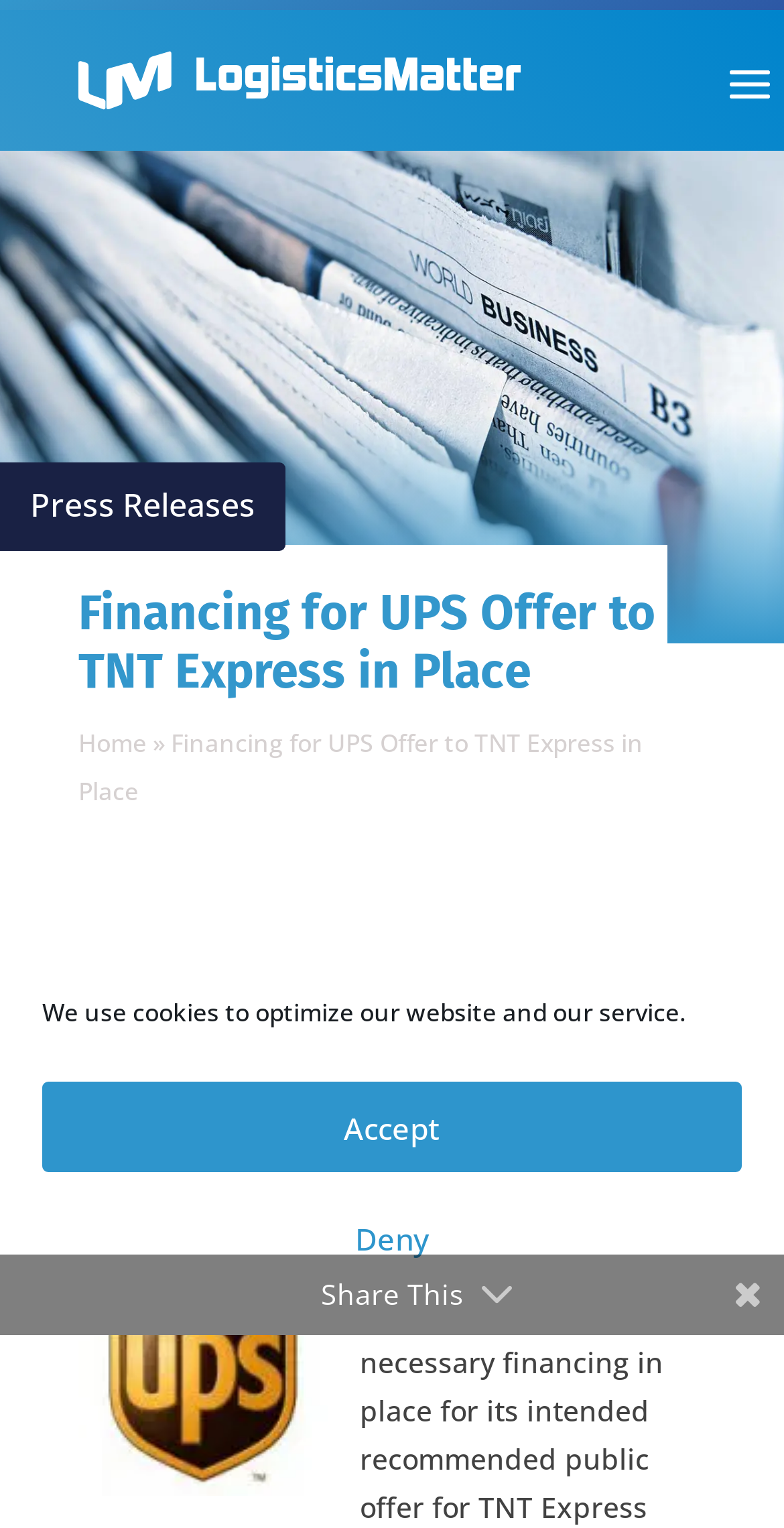Use a single word or phrase to answer the question:
What is the purpose of the 'Share This' button?

To share content